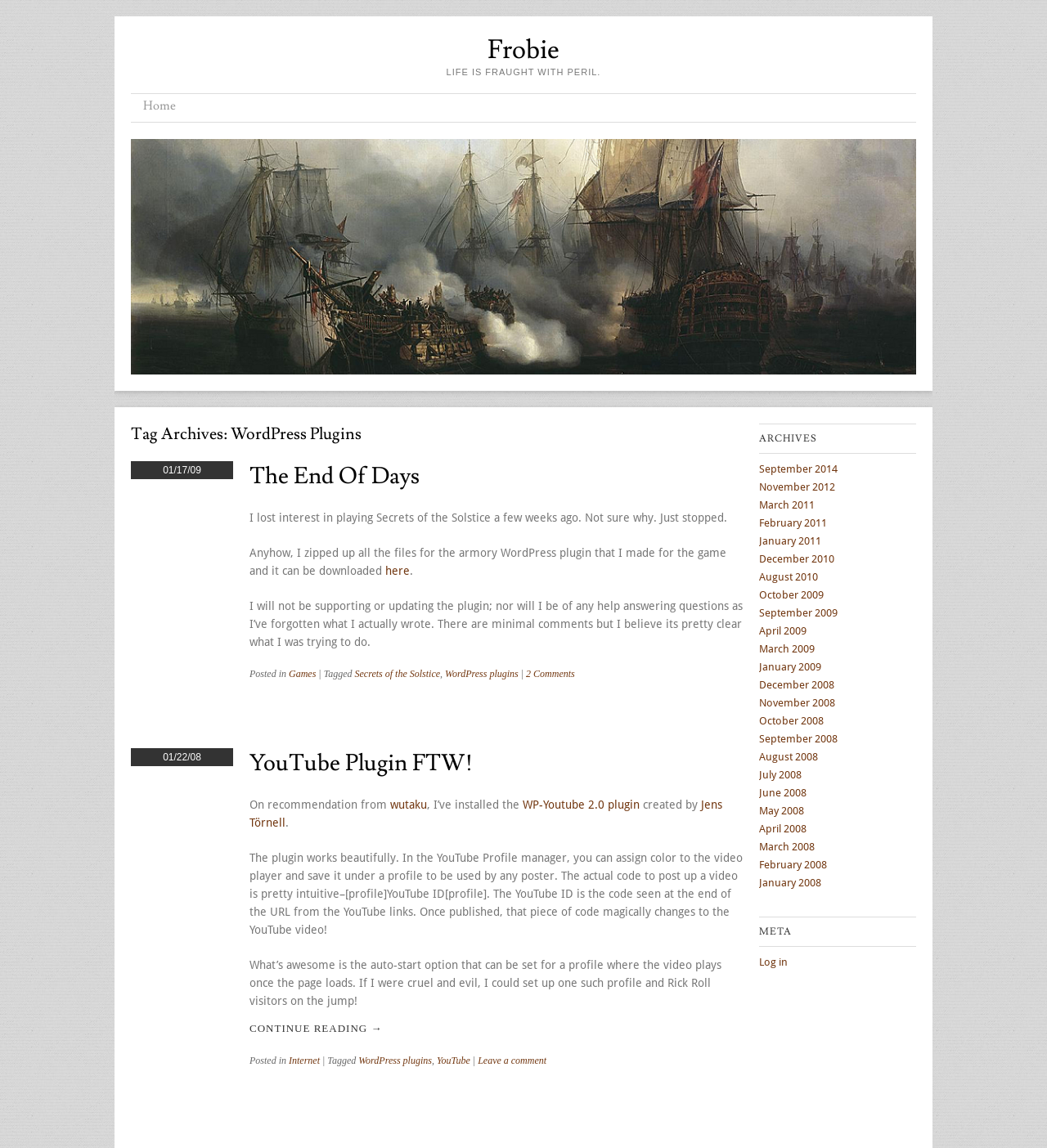Predict the bounding box coordinates of the area that should be clicked to accomplish the following instruction: "Download the armory WordPress plugin". The bounding box coordinates should consist of four float numbers between 0 and 1, i.e., [left, top, right, bottom].

[0.368, 0.491, 0.391, 0.503]